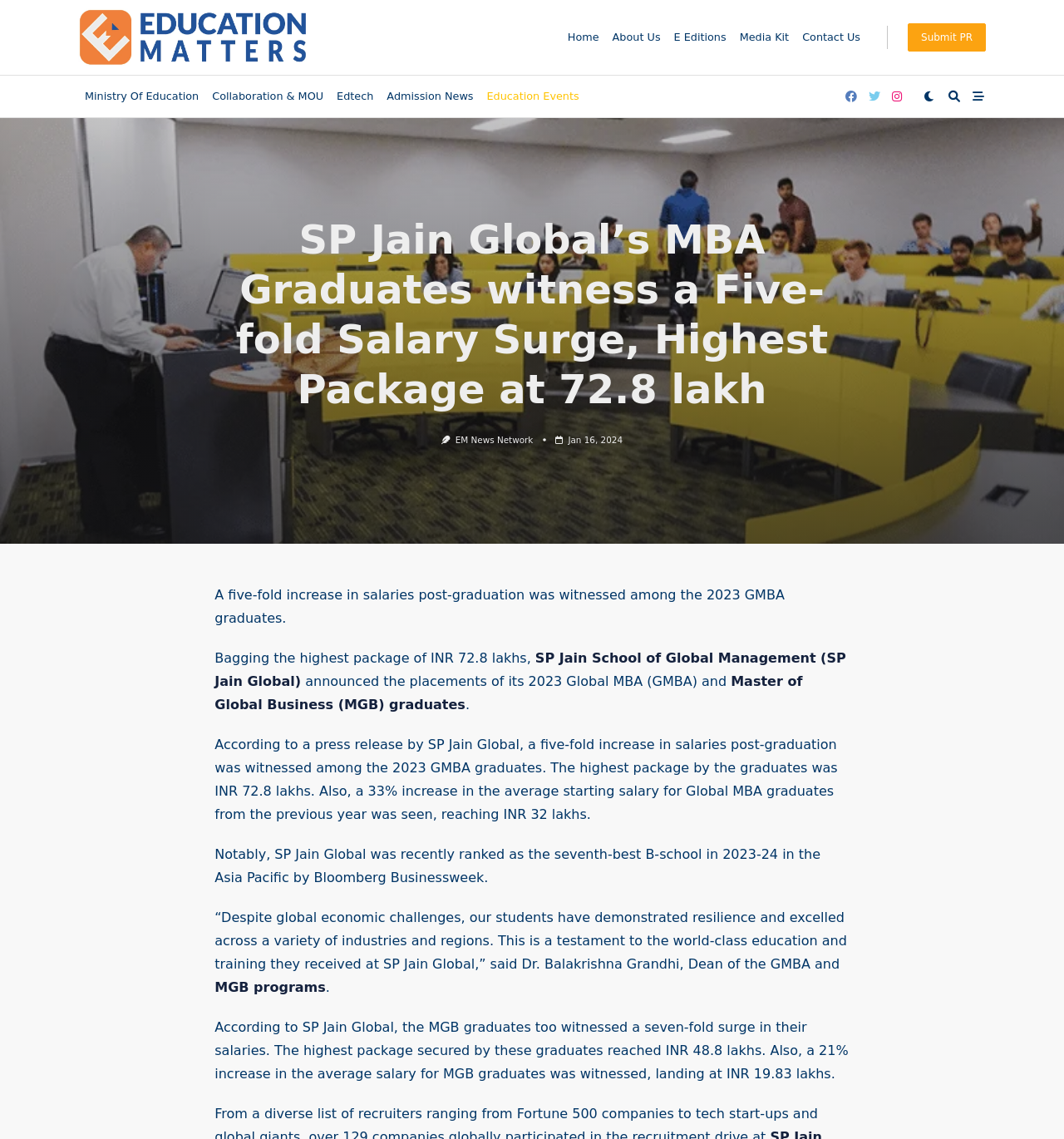Please provide a detailed answer to the question below by examining the image:
What is the highest package secured by SP Jain Global’s MBA graduates?

I found this answer by reading the text on the webpage, specifically the sentence 'Bagging the highest package of INR 72.8 lakhs,' which indicates that the highest package secured by SP Jain Global’s MBA graduates is INR 72.8 lakhs.